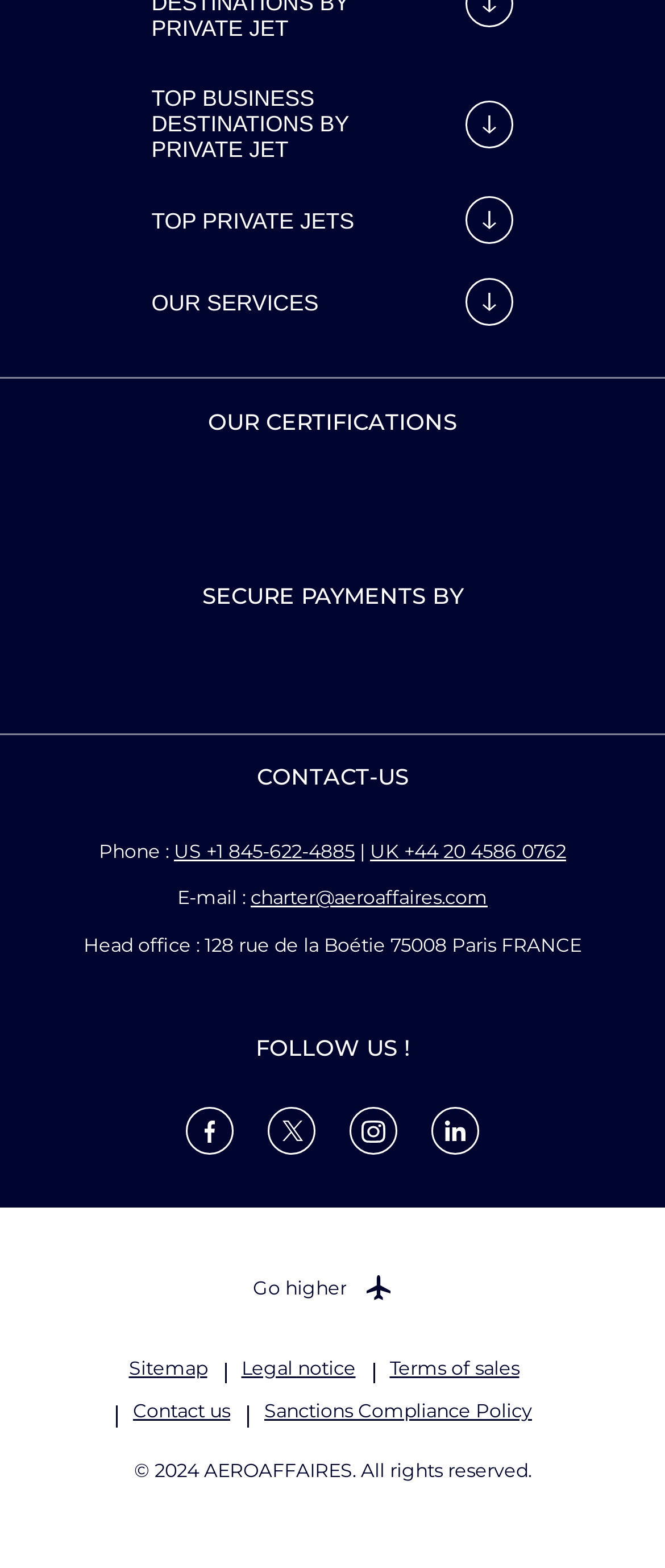Kindly determine the bounding box coordinates for the area that needs to be clicked to execute this instruction: "Call us using US phone number".

[0.262, 0.535, 0.533, 0.55]